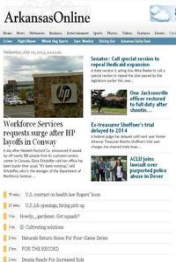Answer in one word or a short phrase: 
What company's layoffs are mentioned in the main headline?

HP